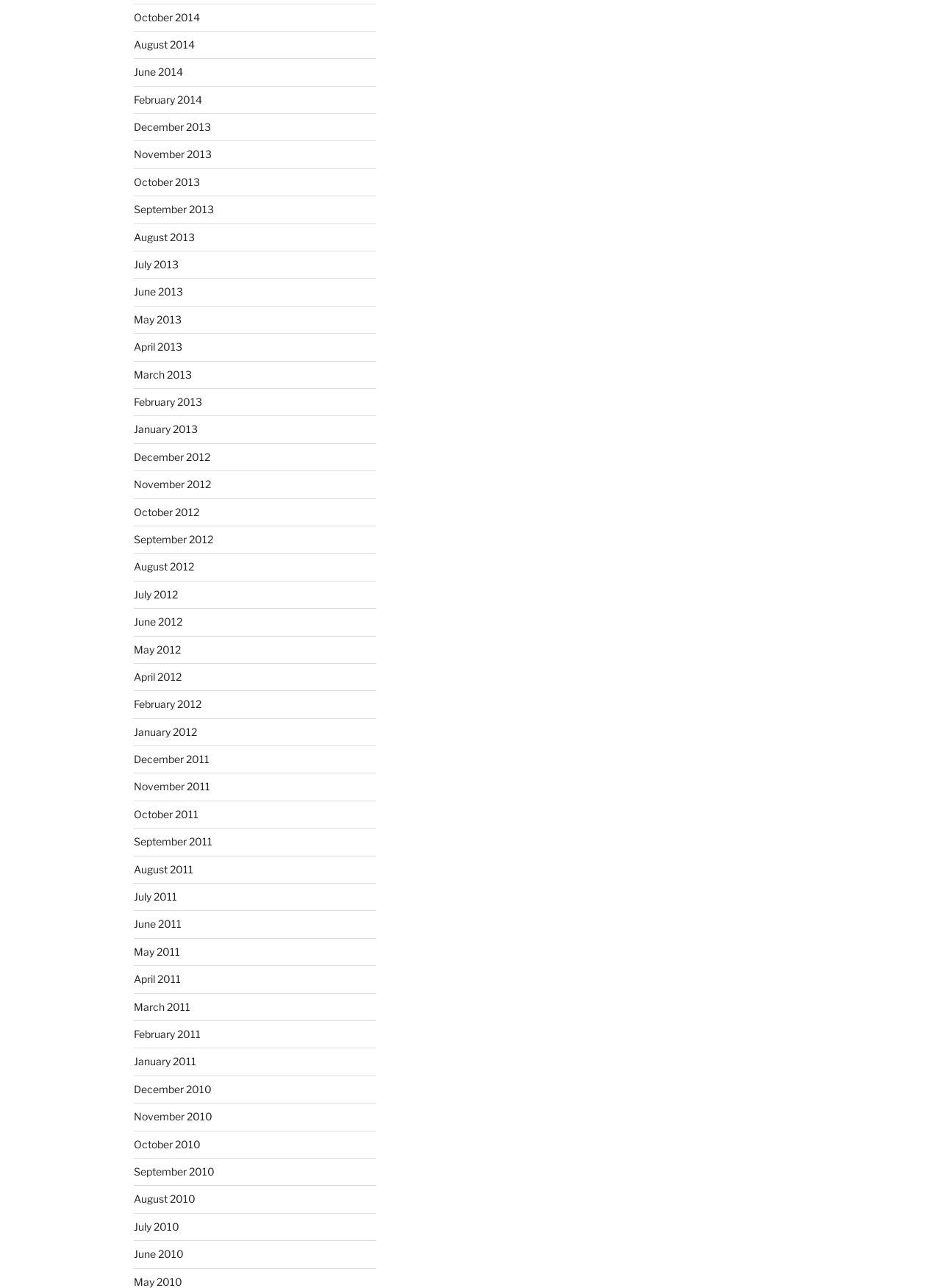How many links are there on the webpage?
Look at the image and respond with a one-word or short-phrase answer.

69